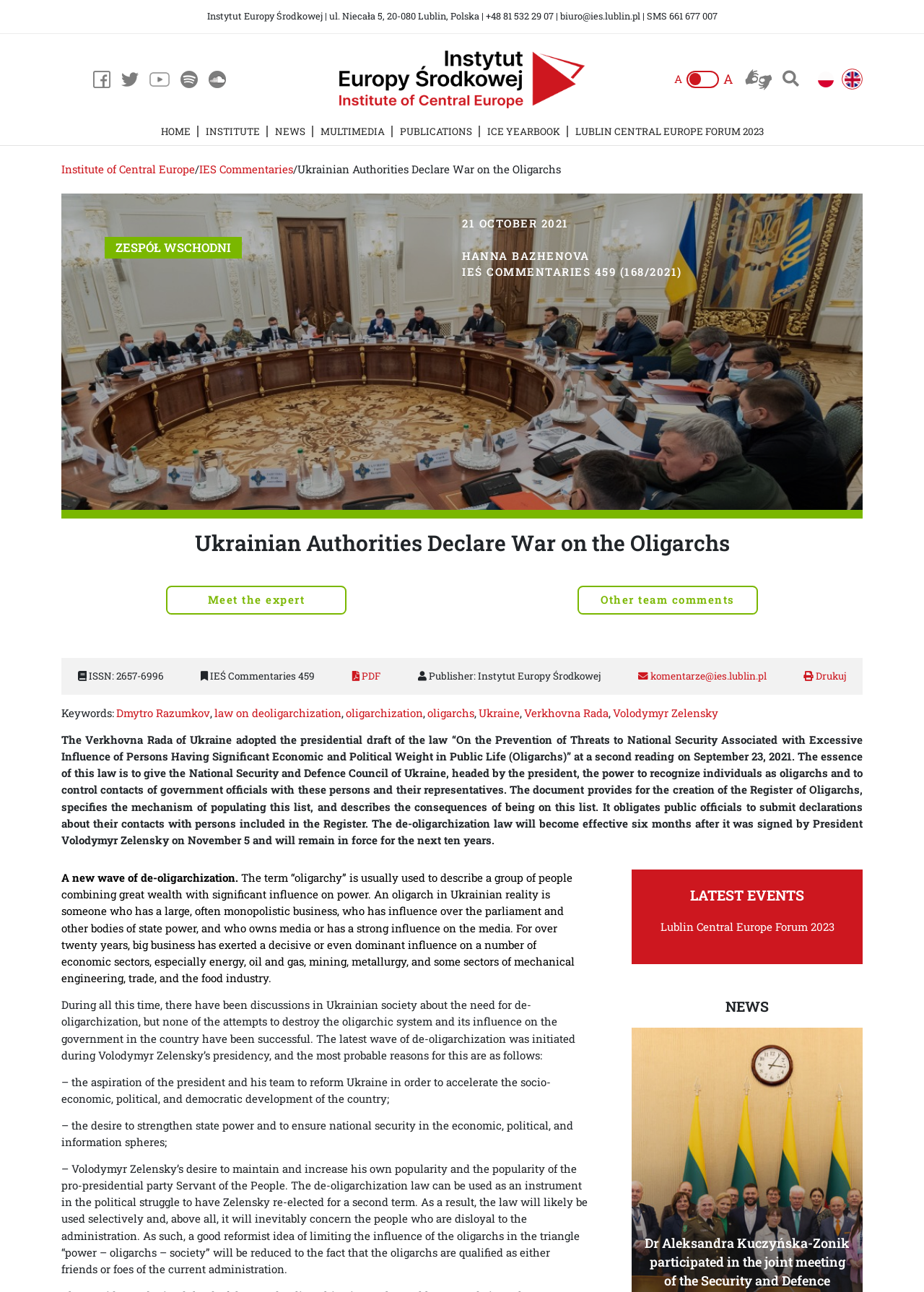What is the purpose of the law mentioned in the article?
Based on the visual, give a brief answer using one word or a short phrase.

To prevent threats to national security